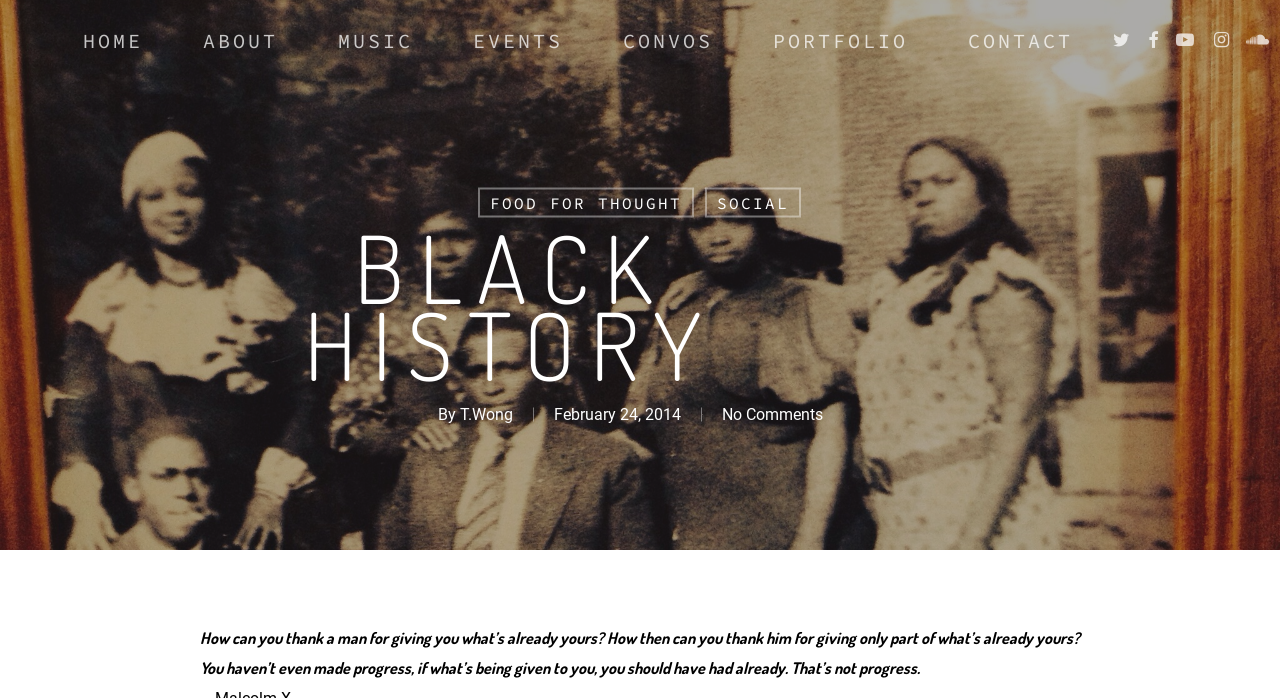Describe all the key features and sections of the webpage thoroughly.

The webpage is about Black History, with a prominent heading "BLACK HISTORY" located near the top center of the page. Below the heading, there is a section with text "By T.Wong" and a date "February 24, 2014". 

At the top of the page, there is a navigation menu with 9 links: "HOME", "ABOUT", "MUSIC", "EVENTS", "CONVOS", "PORTFOLIO", "CONTACT", "TWITTER", "FACEBOOK", "YOUTUBE", "INSTAGRAM", and "SOUNDCLOUD". These links are evenly spaced and aligned horizontally across the top of the page.

In the middle of the page, there are two more links, "FOOD FOR THOUGHT" and "SOCIAL", positioned side by side.

The main content of the page is a quote, which is a long paragraph of text located at the bottom center of the page. The quote starts with "How can you thank a man for giving you what’s already yours?..." and continues to express a thought-provoking idea.

Additionally, there is a link "No Comments" located below the author's name and date, suggesting that the page may be a blog post or an article.